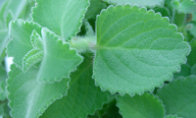Create a detailed narrative of what is happening in the image.

The image showcases a close-up view of lush green leaves, likely belonging to a plant known for its aromatic qualities. The leaves have a textured surface with serrated edges, displaying a vibrant richness in color. This variety might be a herb, often appreciated in culinary uses and for its ornamental value, contributing to a fresh and lively environment. The plant appears healthy and well-cared for, hinting at a nurturing environment that encourages growth. The details highlight the foliage's intricate shapes and patterns, emphasizing the beauty of natural greenery.